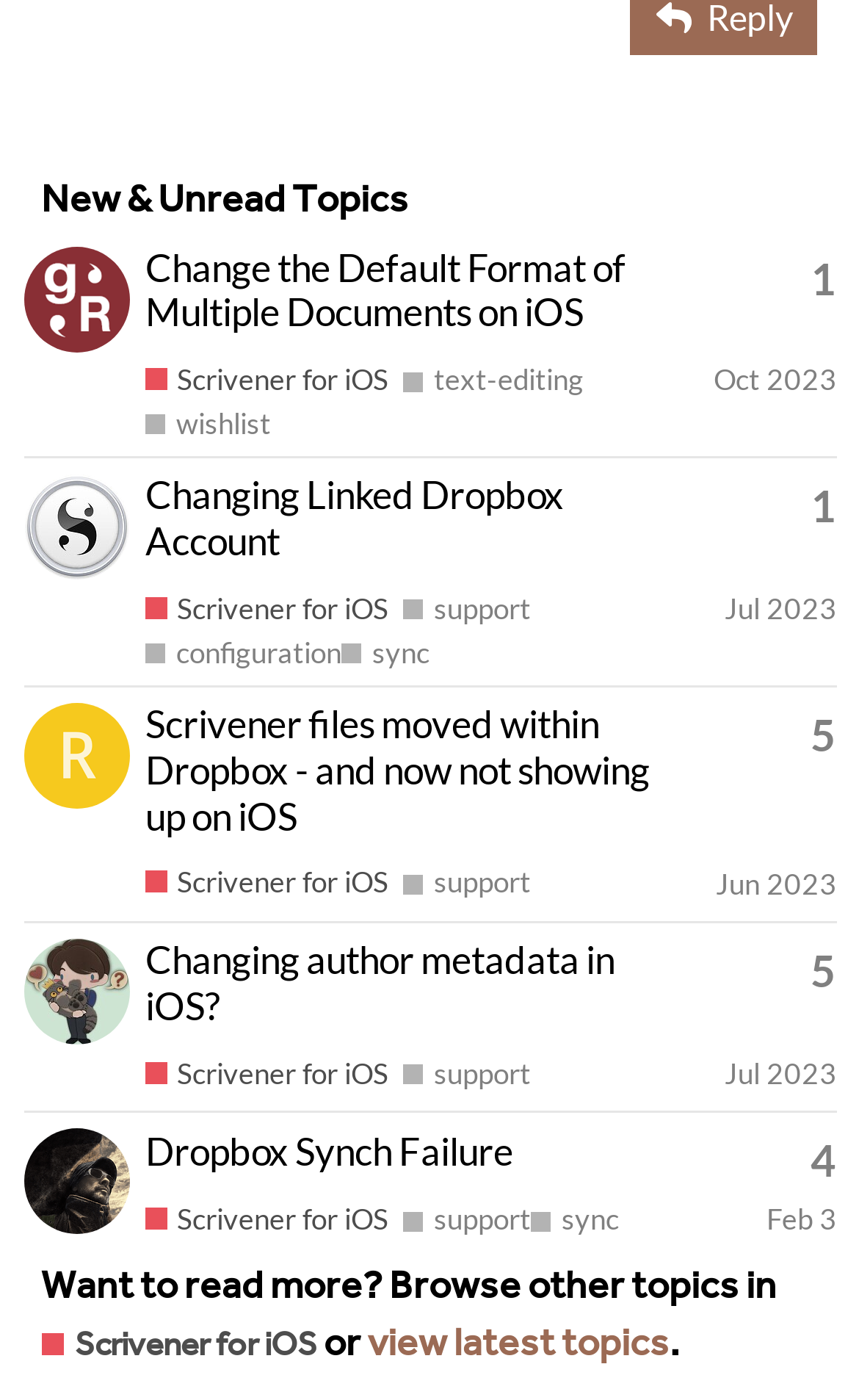Indicate the bounding box coordinates of the element that must be clicked to execute the instruction: "View latest topics". The coordinates should be given as four float numbers between 0 and 1, i.e., [left, top, right, bottom].

[0.428, 0.934, 0.779, 0.987]